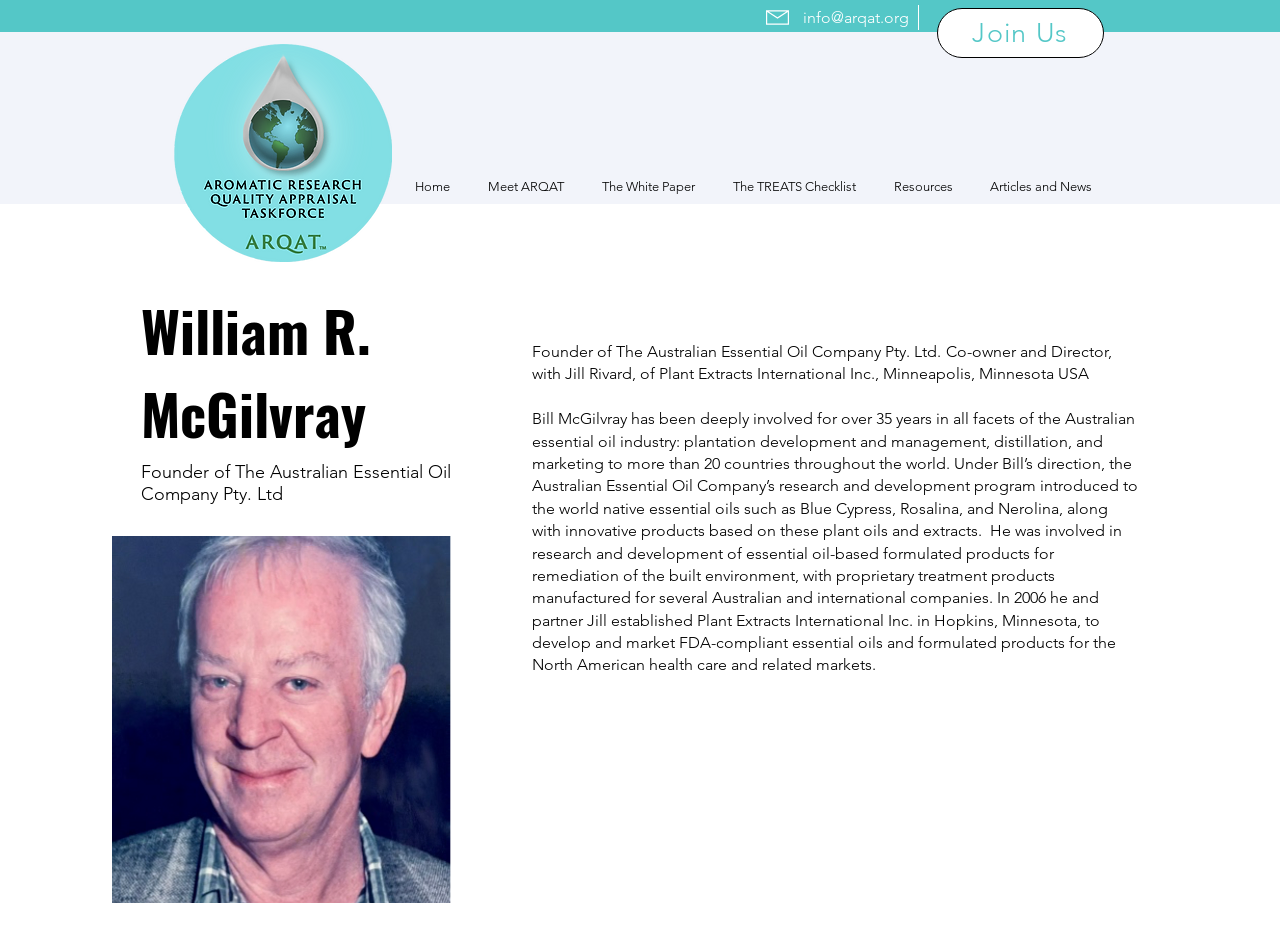Using the element description: "Meet ARQAT", determine the bounding box coordinates for the specified UI element. The coordinates should be four float numbers between 0 and 1, [left, top, right, bottom].

[0.363, 0.175, 0.452, 0.229]